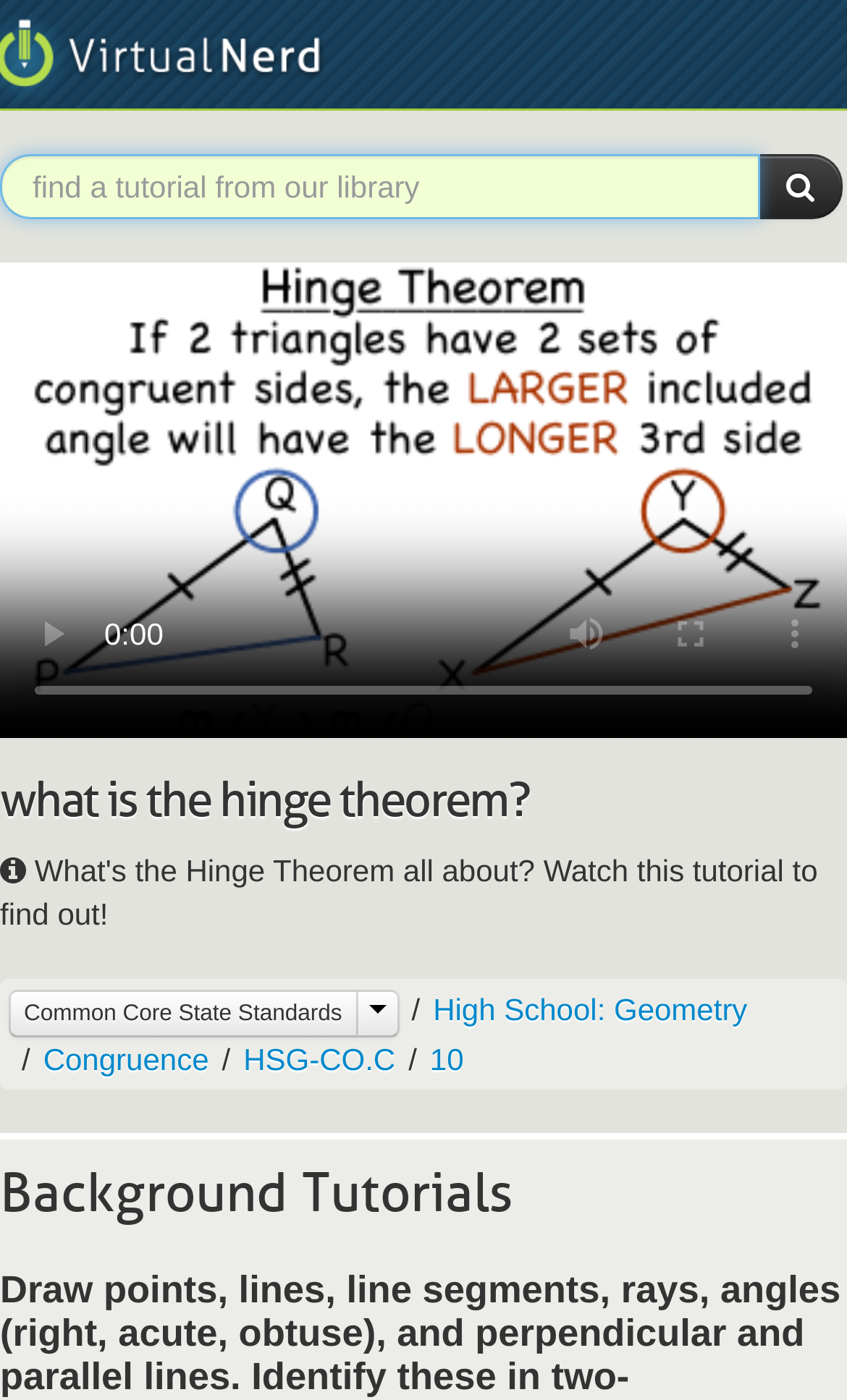Provide a thorough description of the webpage you see.

The webpage is a tutorial page from Virtual Nerd, focused on the Hinge Theorem. At the top, there is a search bar with a text box and a search button, allowing users to find tutorials from their library. 

Below the search bar, there are several video control buttons, including play, mute, enter full screen, and show more media controls, although they are currently disabled. Next to these buttons, there is a video time scrubber slider, also disabled.

The main content of the page is divided into two sections. The first section has a heading "What is the Hinge Theorem?" and appears to be the main tutorial content. 

The second section is a list of related topics, including "Common Core State Standards", "High School: Geometry", "Congruence", and several specific theorems, such as "Prove geometric theorems" and "Prove theorems about triangles". Each of these list items contains a link to a related tutorial or resource. 

At the bottom of the page, there is a heading "Background Tutorials", which may provide additional resources or supporting tutorials for the main content.